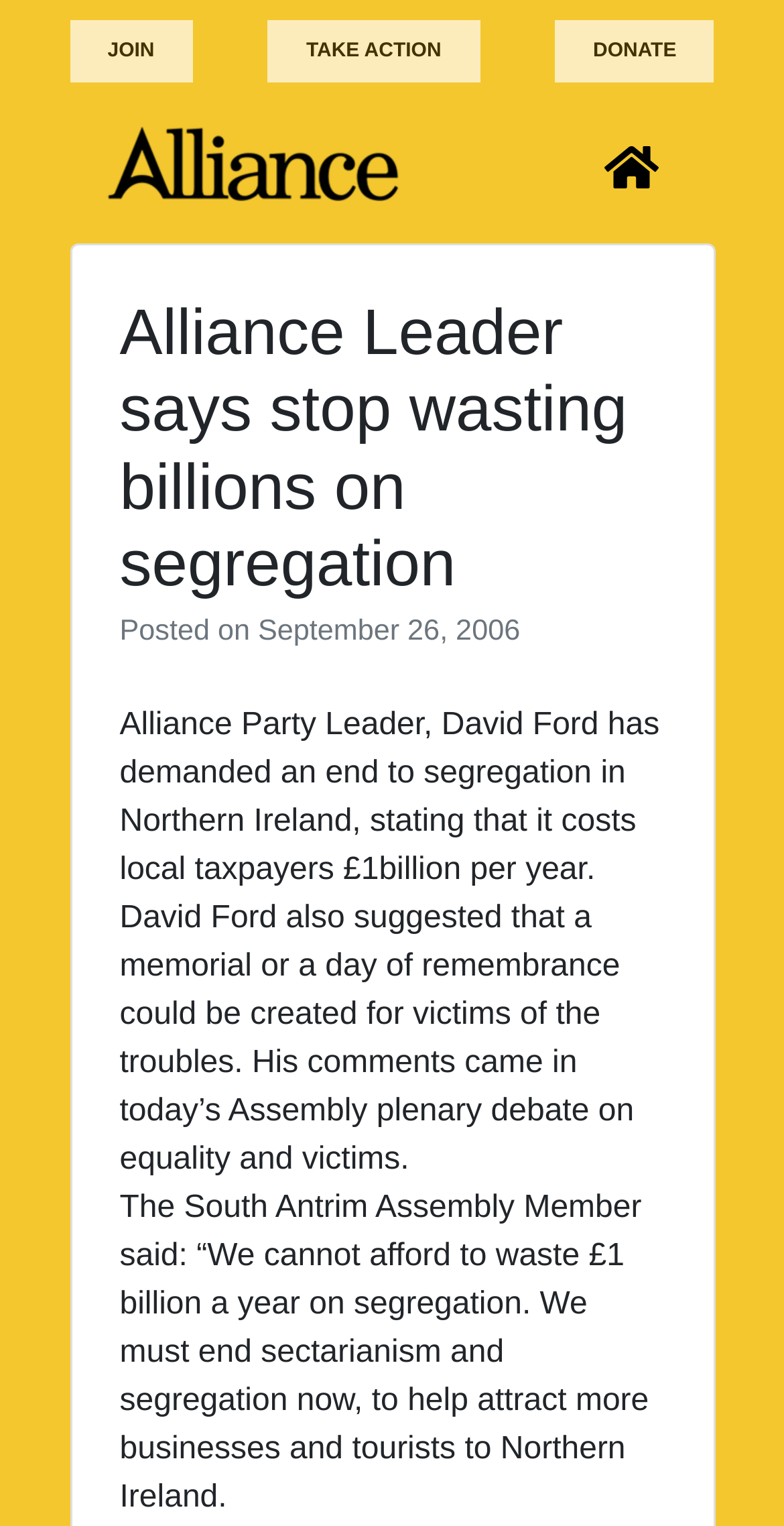What is the purpose of ending sectarianism and segregation?
Using the image as a reference, answer the question with a short word or phrase.

Attract businesses and tourists